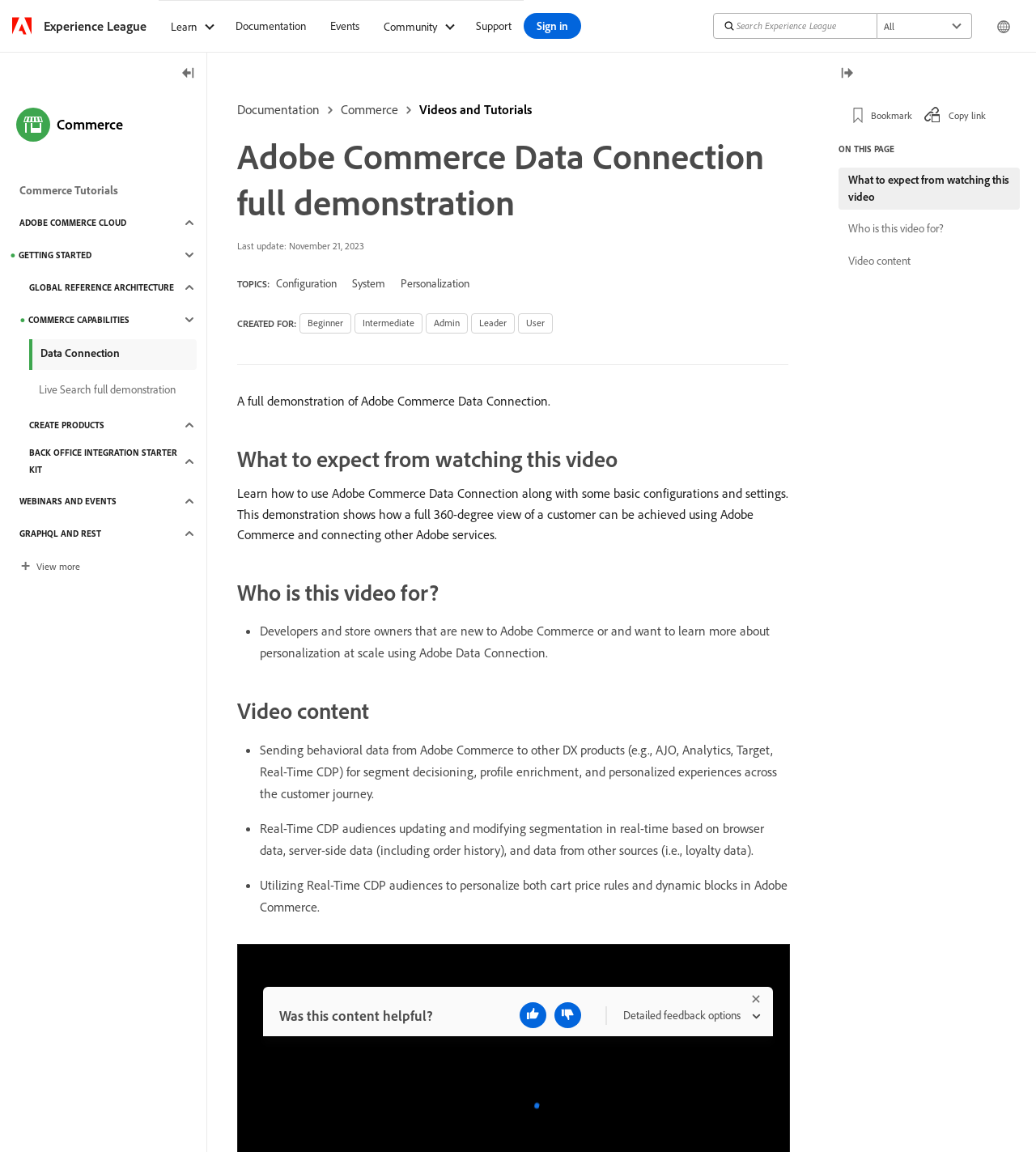What is the function of the 'Toggle left rail' button?
Provide a detailed and well-explained answer to the question.

The 'Toggle left rail' button is used to show or hide the left rail section of the webpage, which contains links to various topics such as Commerce Tutorials, Adobe Commerce Cloud, and Data Connection.